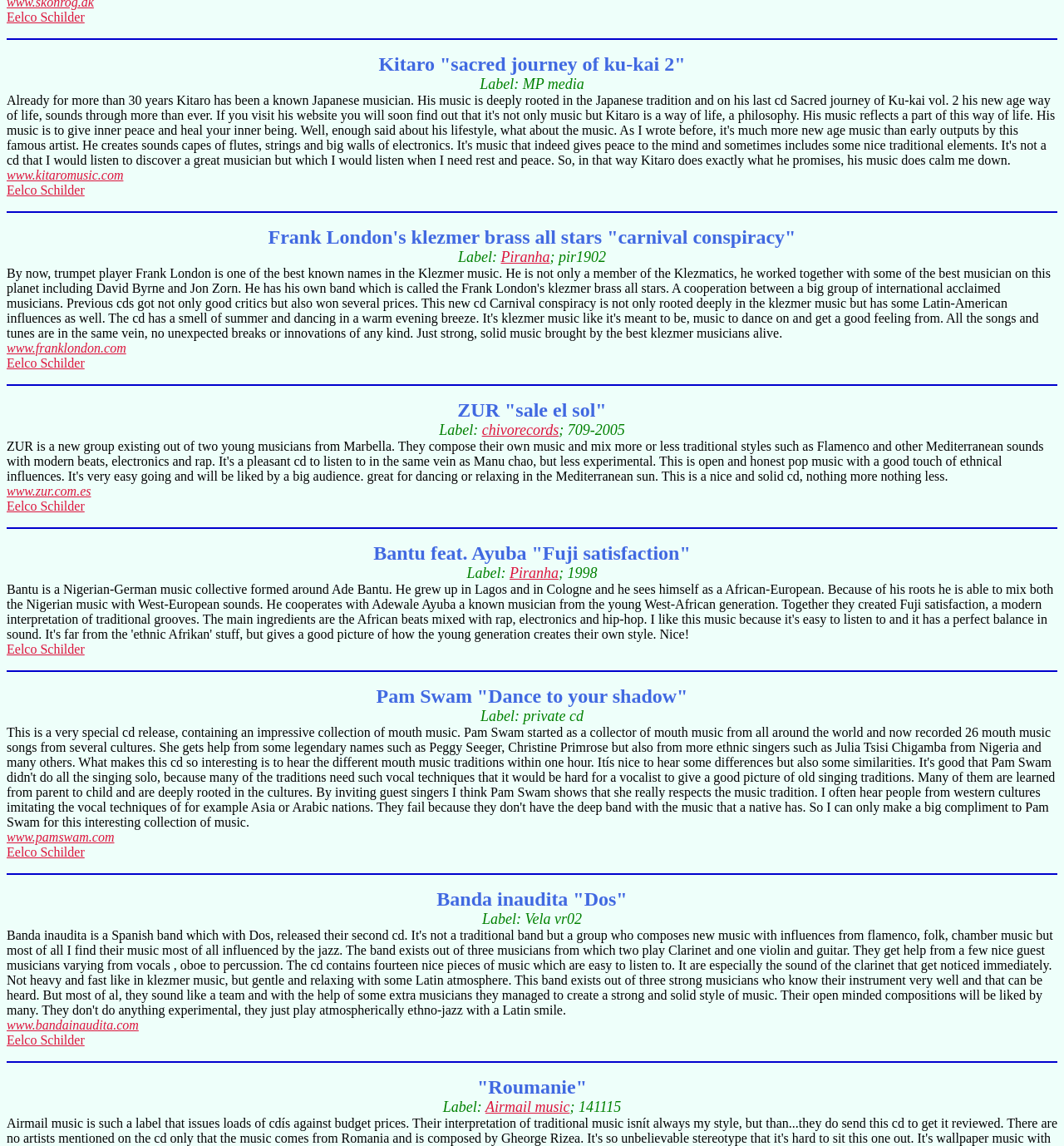Given the element description Eelco Schilder, specify the bounding box coordinates of the corresponding UI element in the format (top-left x, top-left y, bottom-right x, bottom-right y). All values must be between 0 and 1.

[0.006, 0.737, 0.079, 0.75]